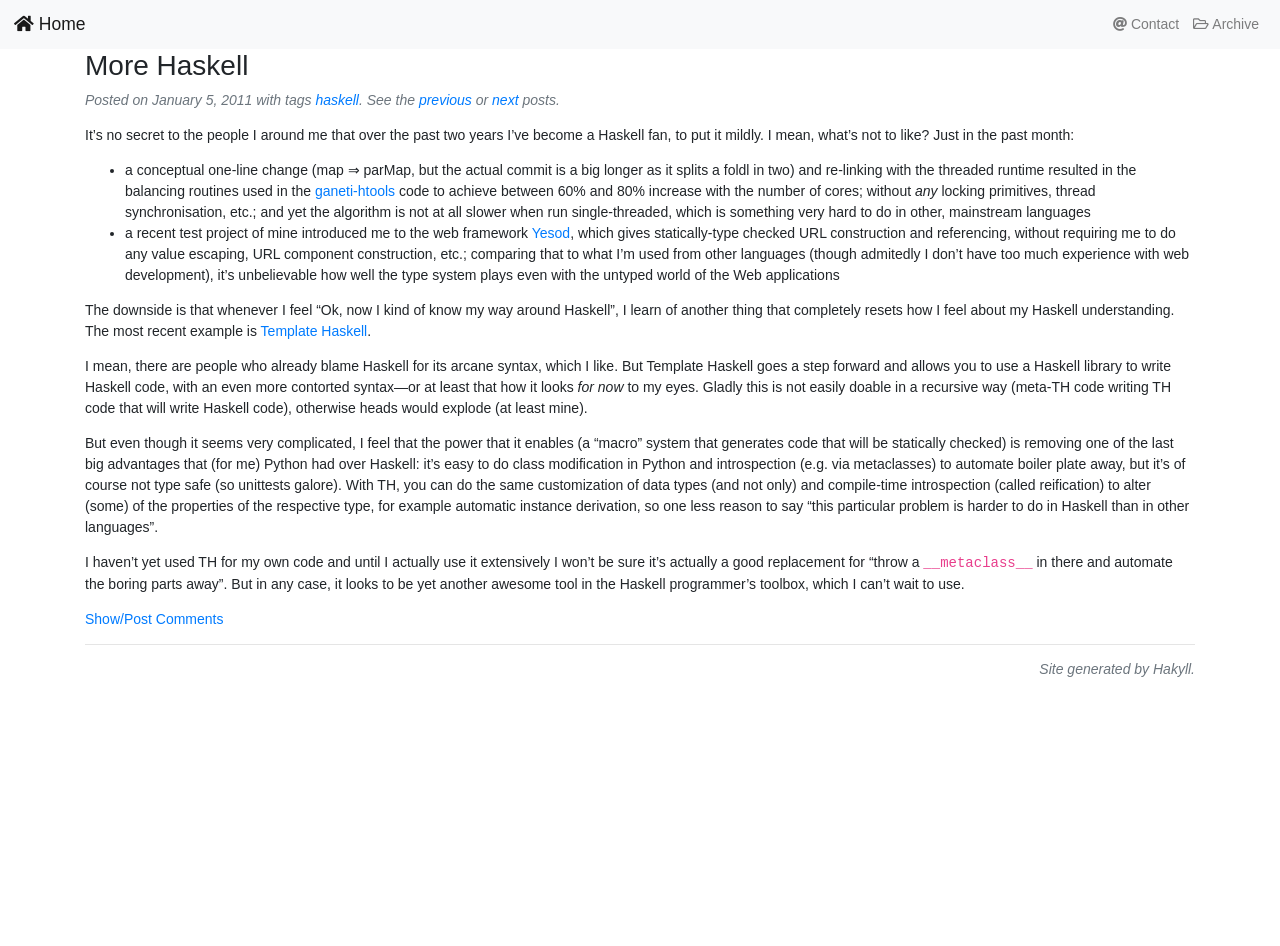Carefully observe the image and respond to the question with a detailed answer:
What is the name of the web framework mentioned in the post?

The author mentions a recent test project that introduced them to the web framework Yesod, which provides statically-type checked URL construction and referencing. This suggests that Yesod is a Haskell-based web framework that the author has experience with.